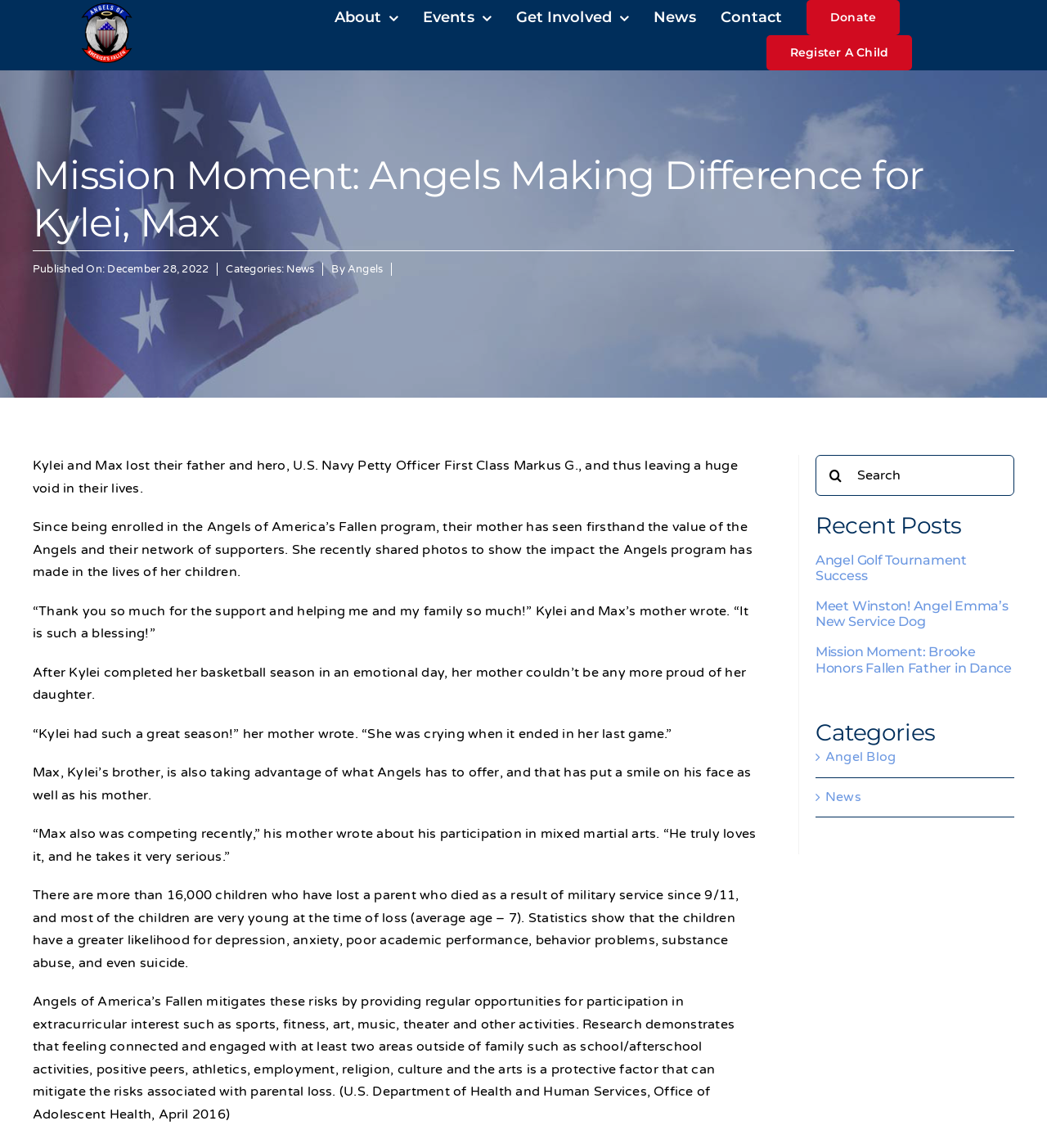Refer to the image and provide a thorough answer to this question:
What is the name of Kylei's mother?

The webpage does not mention the name of Kylei's mother. Although the mother is quoted in the text, her name is not provided.